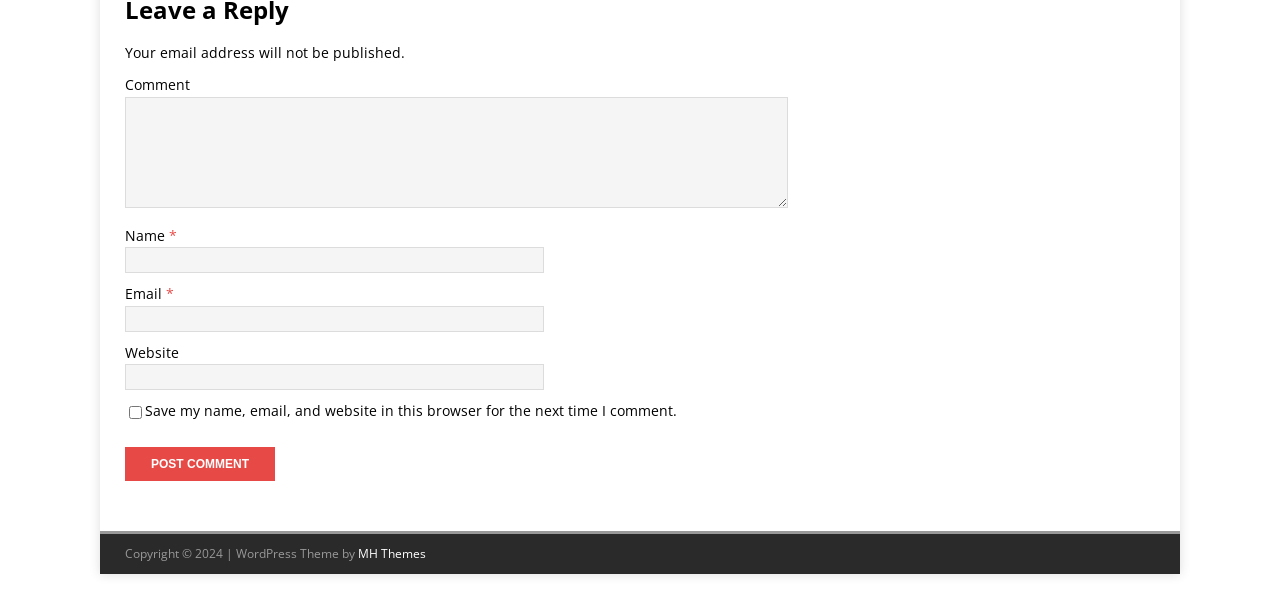Refer to the element description parent_node: Comment name="comment" and identify the corresponding bounding box in the screenshot. Format the coordinates as (top-left x, top-left y, bottom-right x, bottom-right y) with values in the range of 0 to 1.

[0.098, 0.161, 0.616, 0.348]